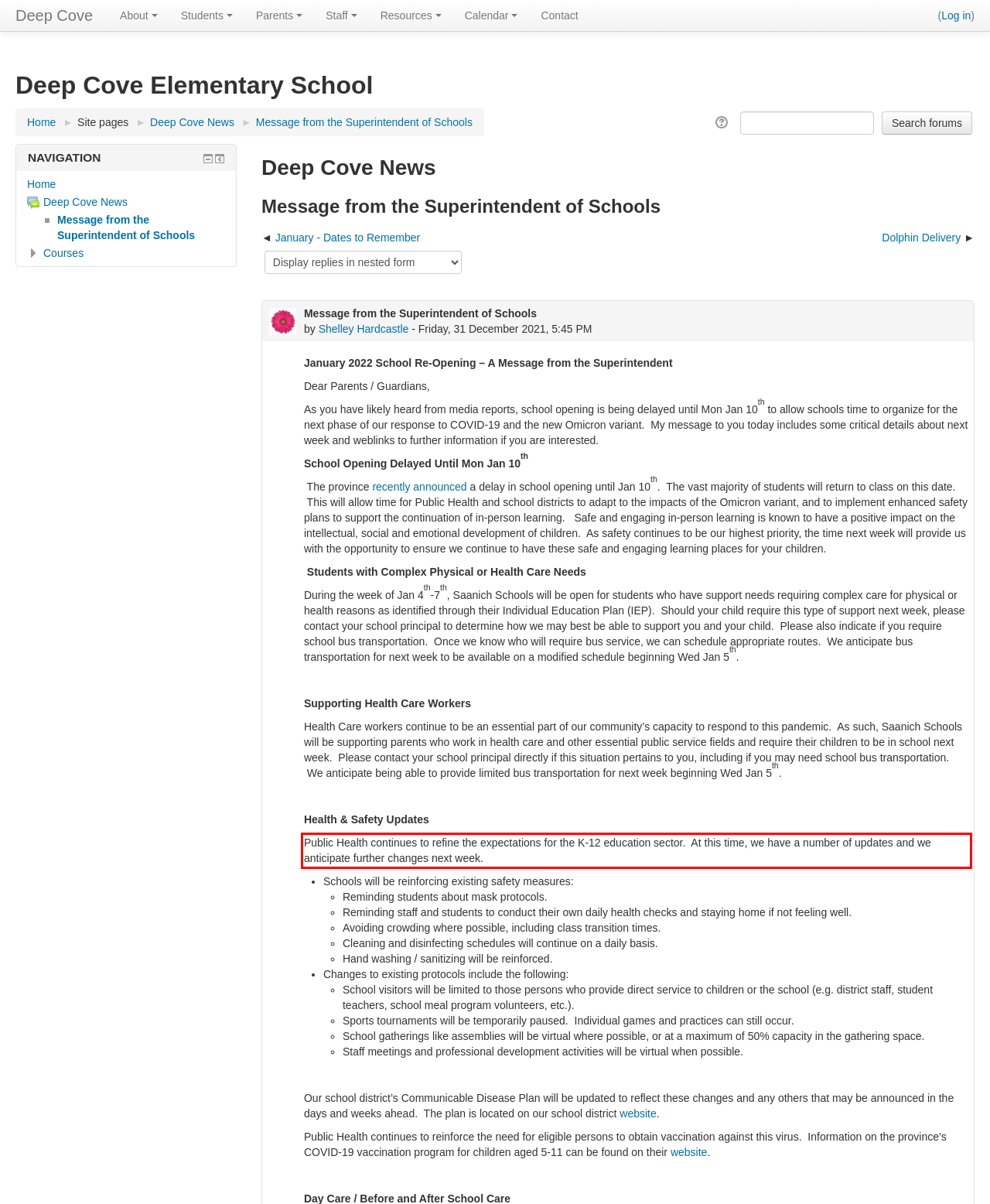You are presented with a webpage screenshot featuring a red bounding box. Perform OCR on the text inside the red bounding box and extract the content.

Public Health continues to refine the expectations for the K-12 education sector. At this time, we have a number of updates and we anticipate further changes next week.